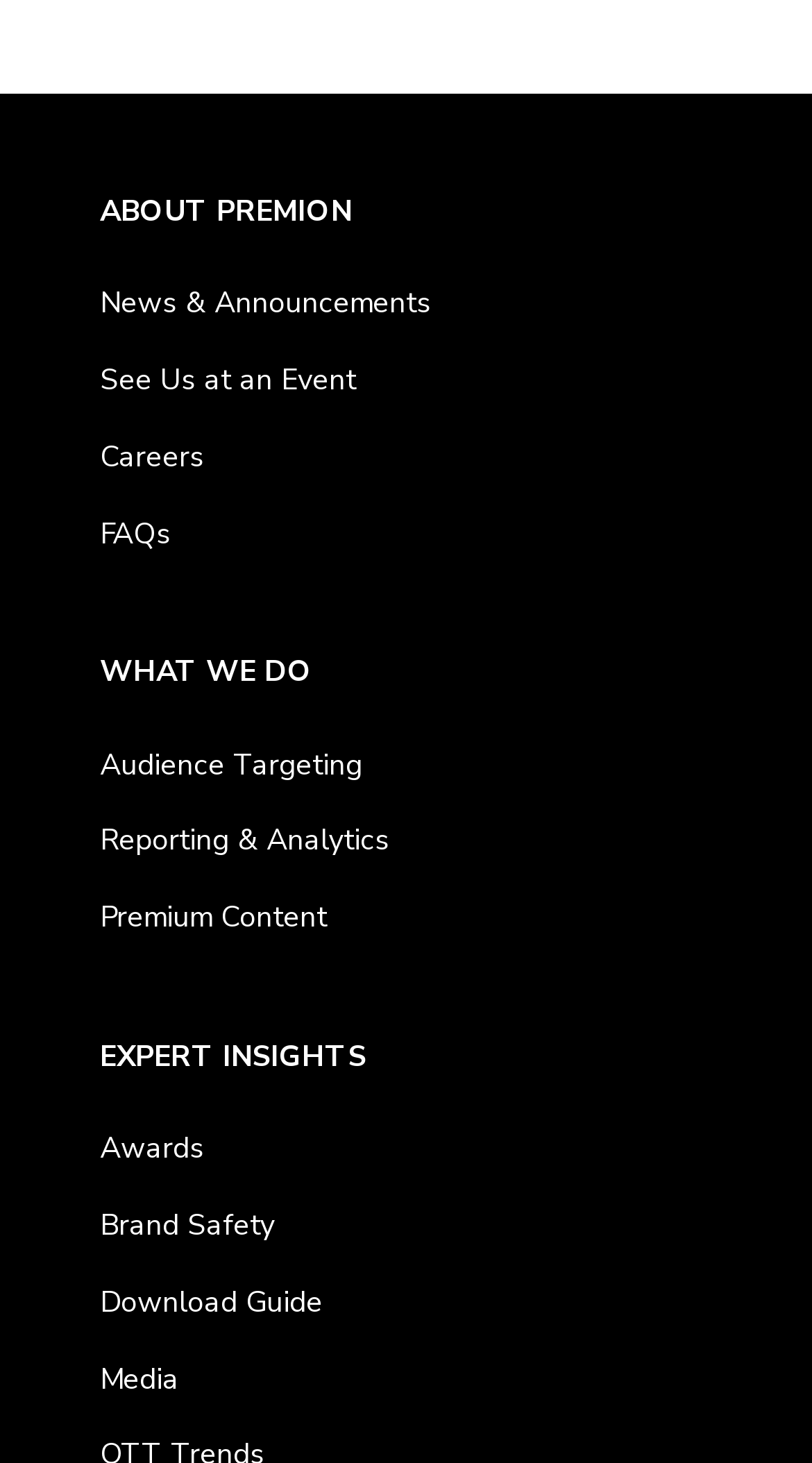Predict the bounding box of the UI element based on the description: "Download Guide". The coordinates should be four float numbers between 0 and 1, formatted as [left, top, right, bottom].

[0.123, 0.876, 0.397, 0.903]